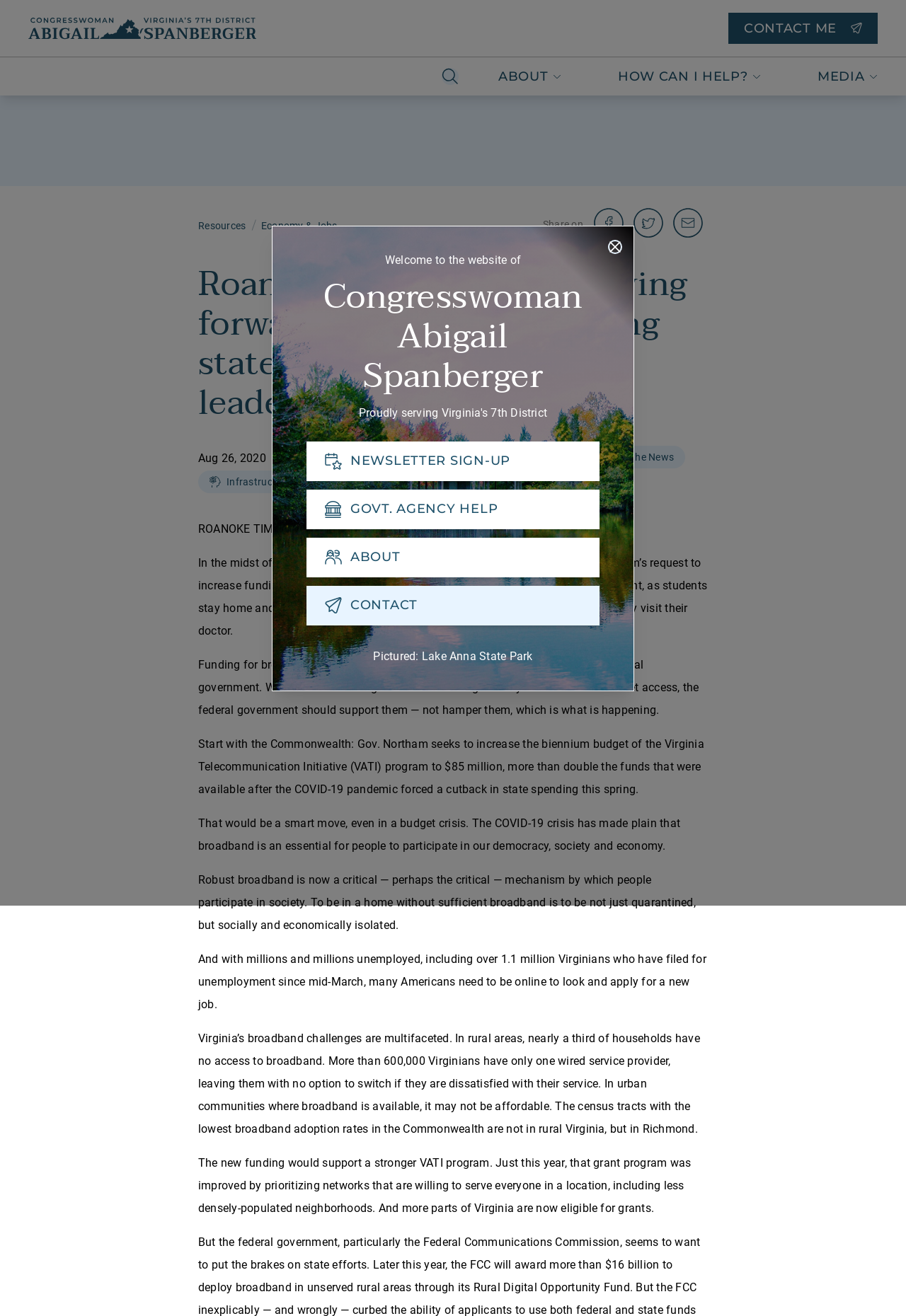Provide a one-word or short-phrase response to the question:
What is the purpose of the Virginia Telecommunication Initiative (VATI) program?

To increase funding for broadband